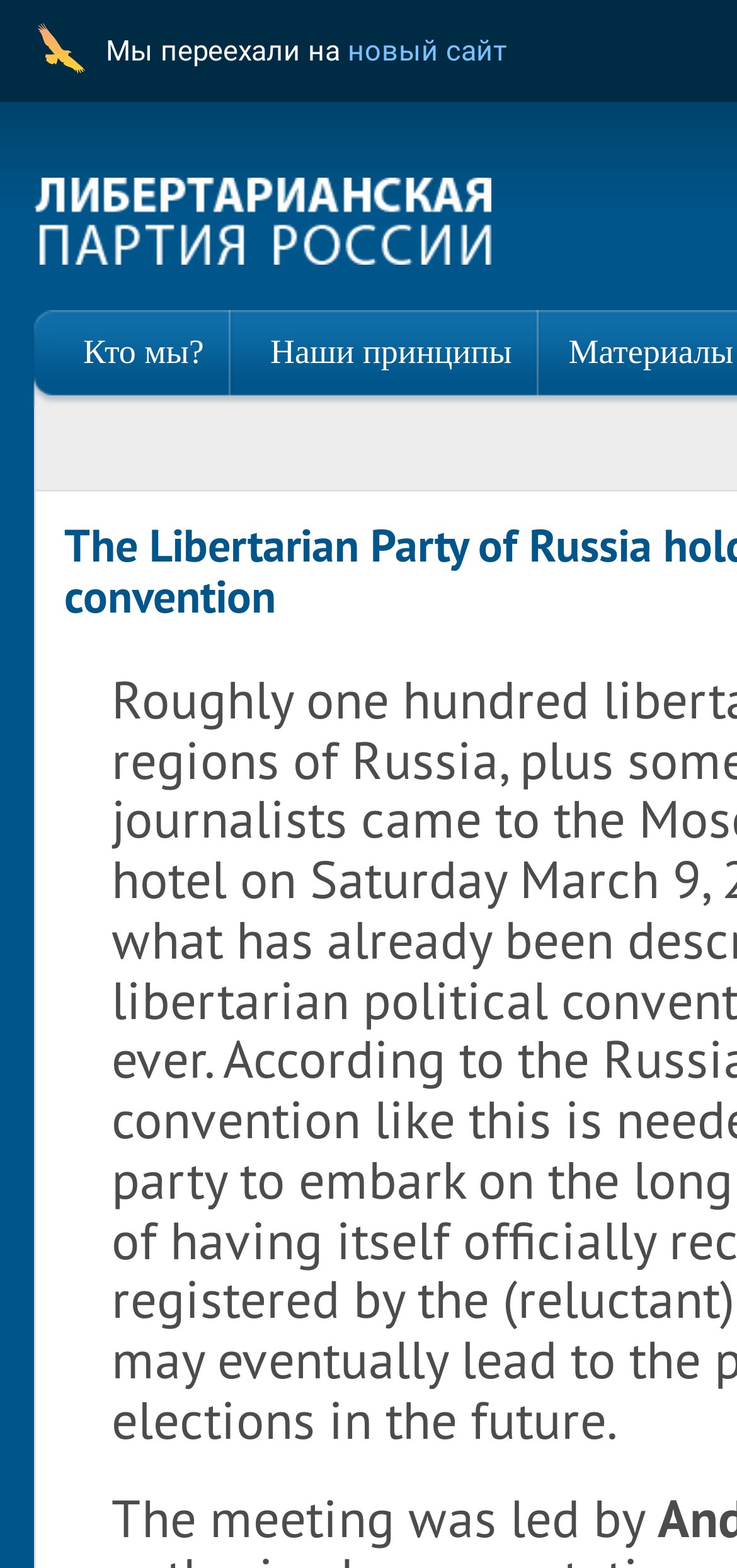Extract the bounding box of the UI element described as: "alt="Logo"".

[0.046, 0.136, 0.667, 0.169]